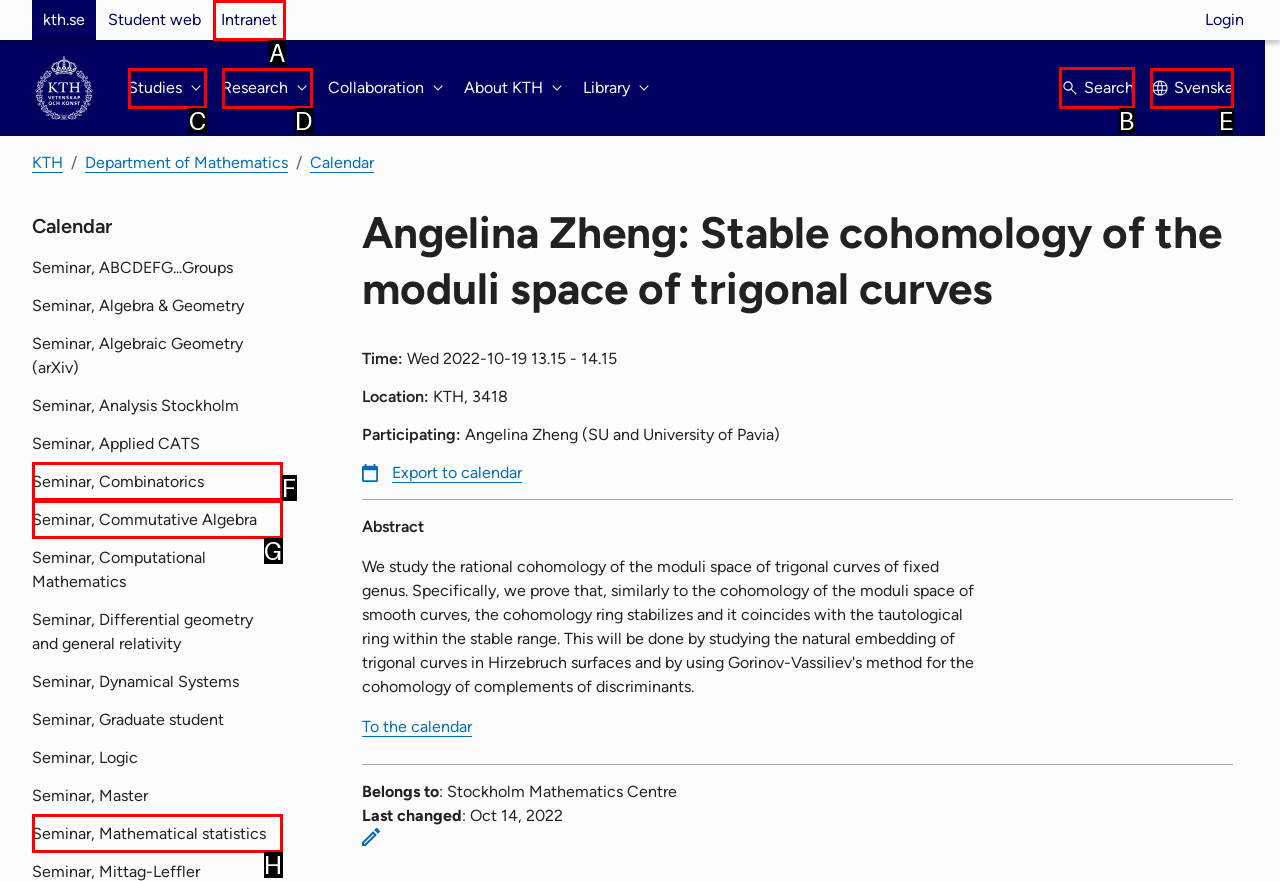Which UI element's letter should be clicked to achieve the task: Search for something
Provide the letter of the correct choice directly.

B